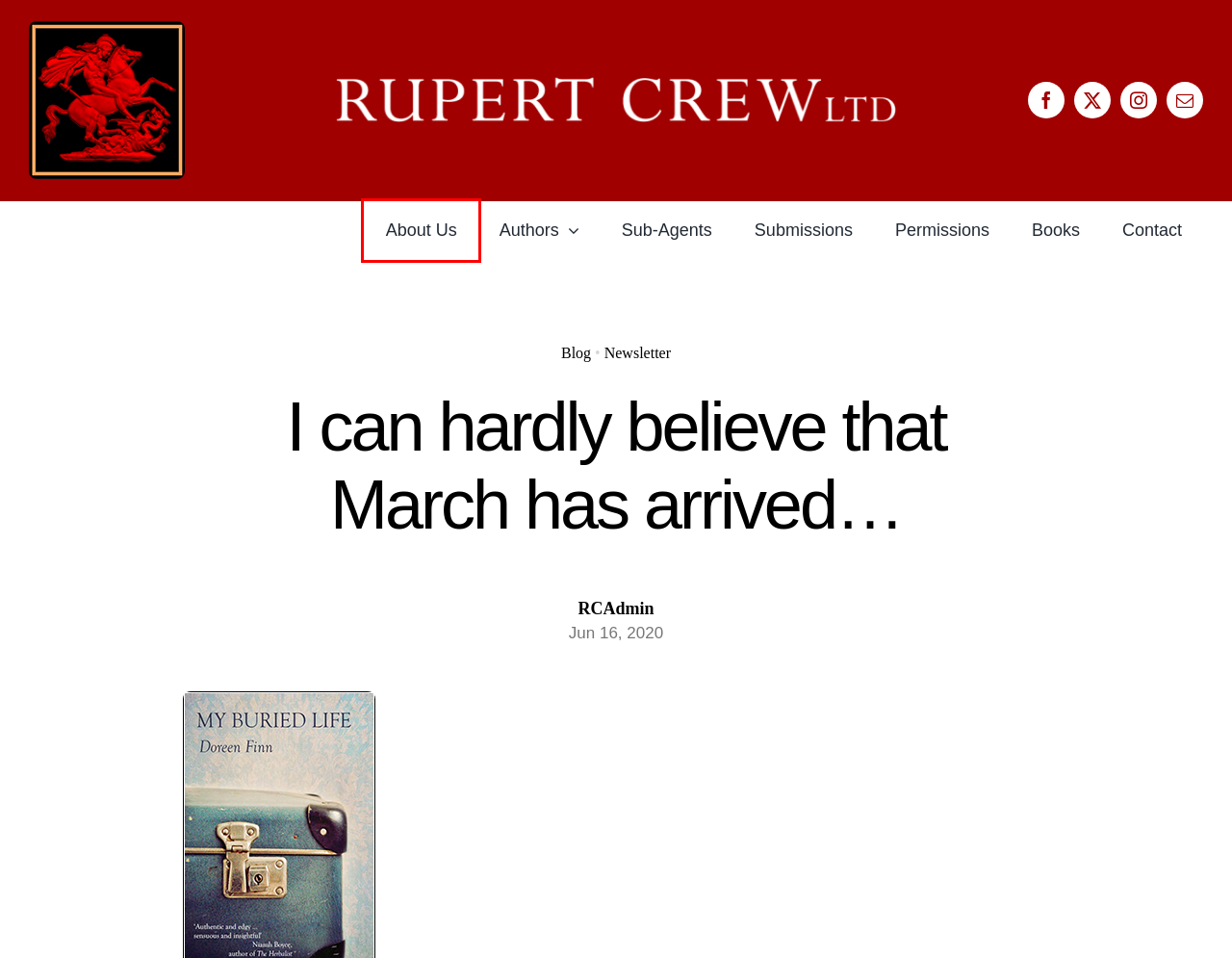Inspect the screenshot of a webpage with a red rectangle bounding box. Identify the webpage description that best corresponds to the new webpage after clicking the element inside the bounding box. Here are the candidates:
A. About Us - Rupert Crew Ltd.
B. Submissions - Rupert Crew Ltd.
C. Sub-Agents - Rupert Crew Ltd.
D. Rupert Crew Archives - Rupert Crew Ltd.
E. Books - Rupert Crew Ltd.
F. Welcome to Rupert Crew - Rupert Crew Ltd.
G. Contact - Rupert Crew Ltd.
H. Permissions - Rupert Crew Ltd.

A